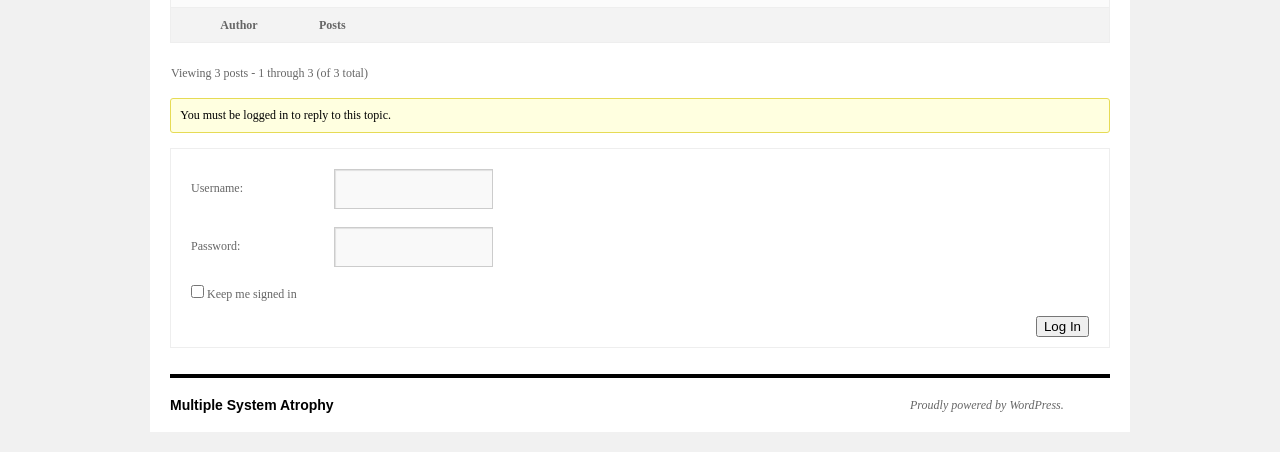How many posts are being viewed?
Please answer the question as detailed as possible.

The text 'Viewing 3 posts - 1 through 3 (of 3 total)' indicates that the user is currently viewing 3 posts, and these are the only posts available in this topic.